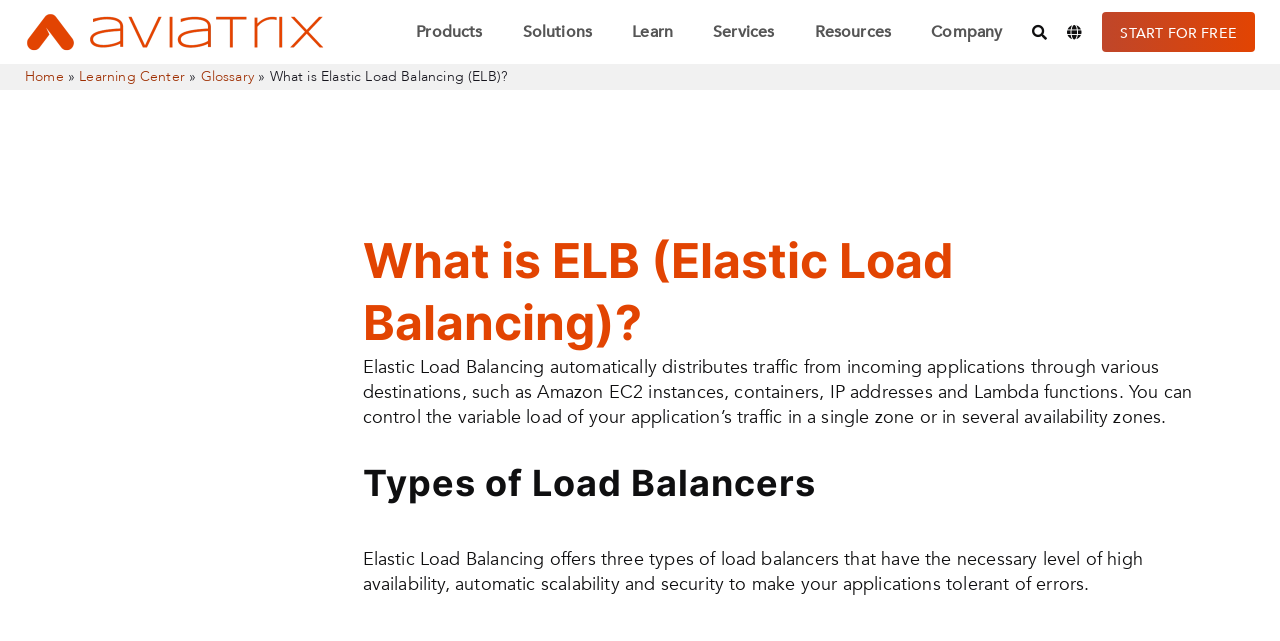Reply to the question with a brief word or phrase: What is the destination of traffic in Elastic Load Balancing?

Various destinations